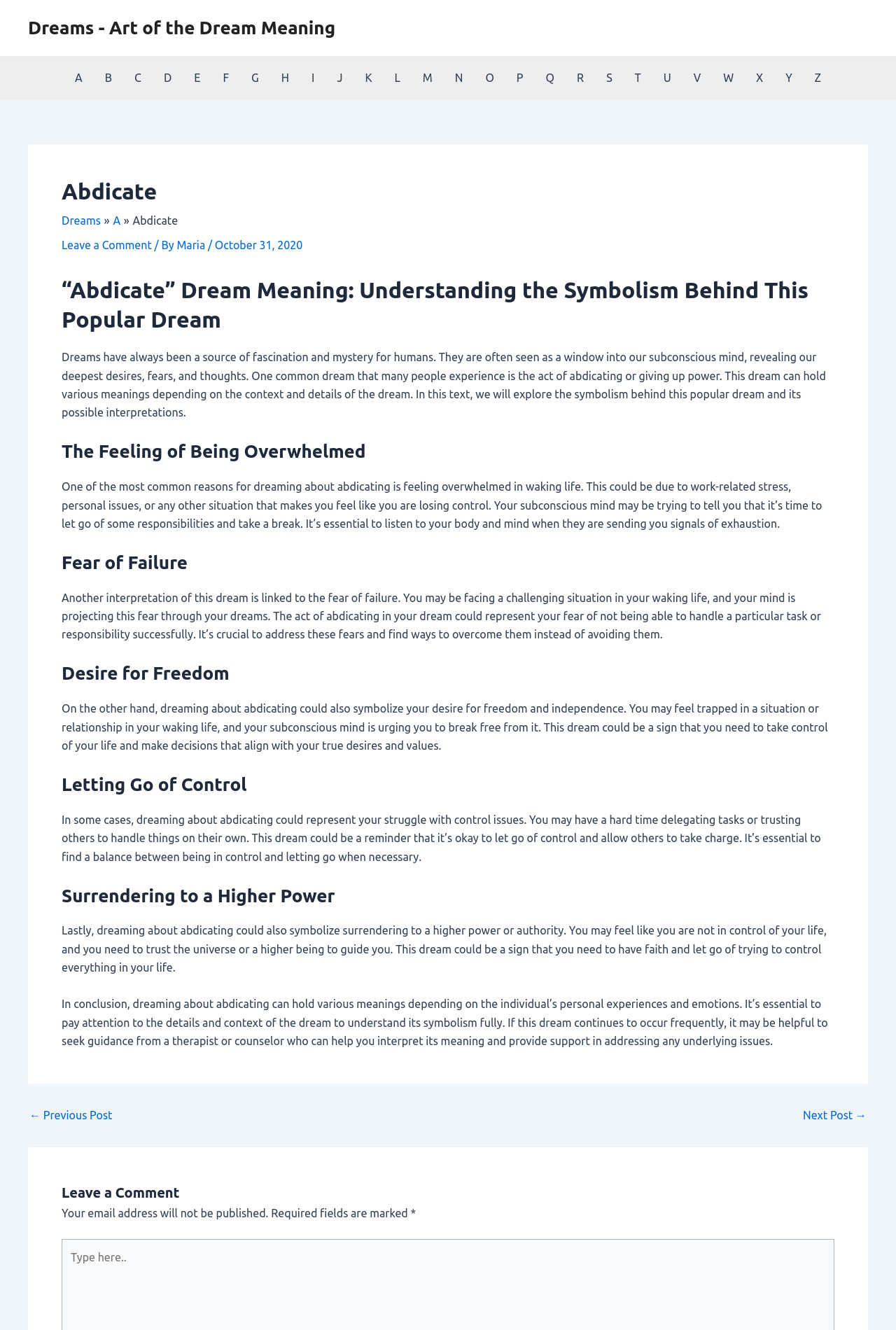Please identify the bounding box coordinates of the clickable area that will fulfill the following instruction: "Click on the 'Next Post →' link". The coordinates should be in the format of four float numbers between 0 and 1, i.e., [left, top, right, bottom].

[0.896, 0.834, 0.967, 0.843]